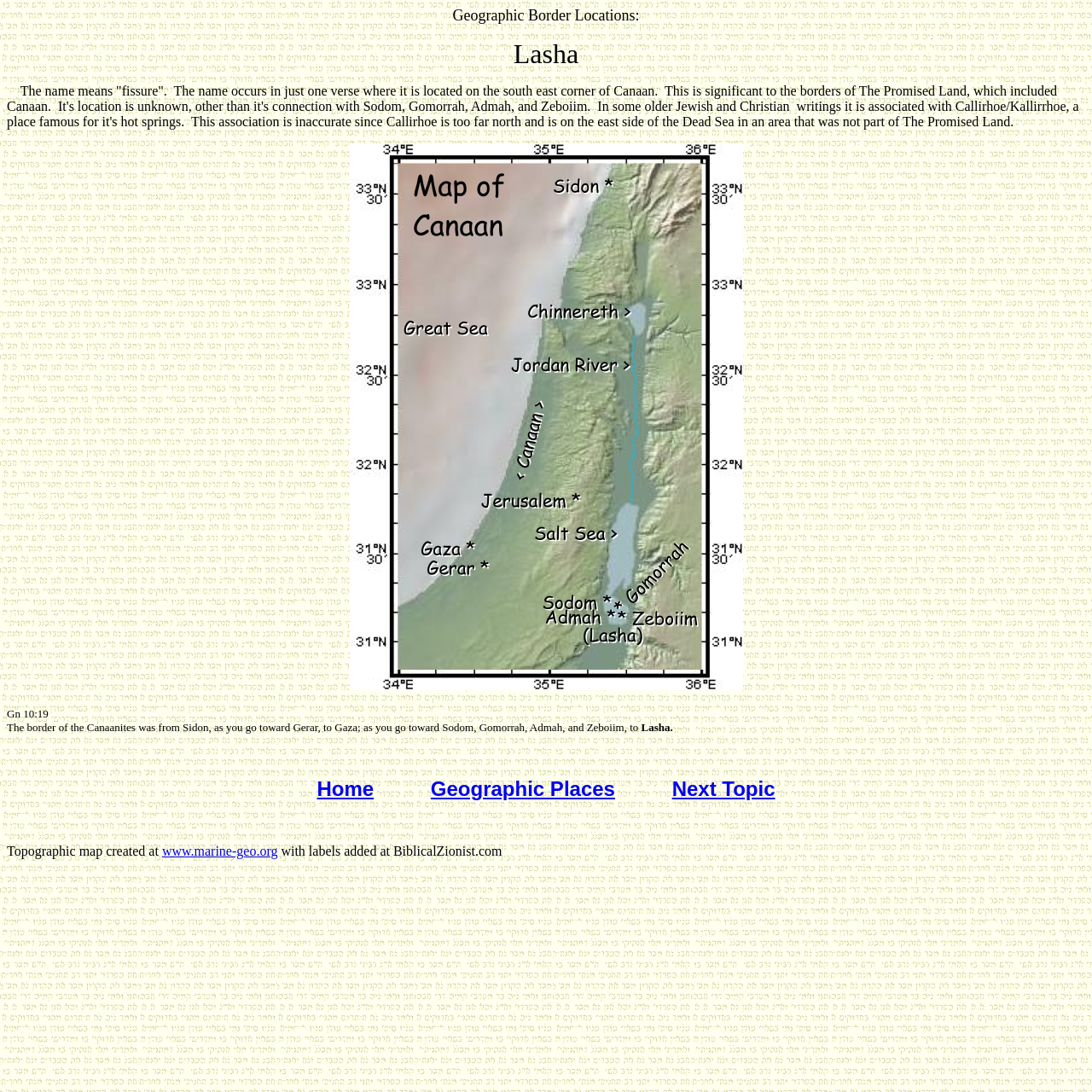What is the reference for the border of the Canaanites?
Using the image as a reference, give a one-word or short phrase answer.

Gn 10:19